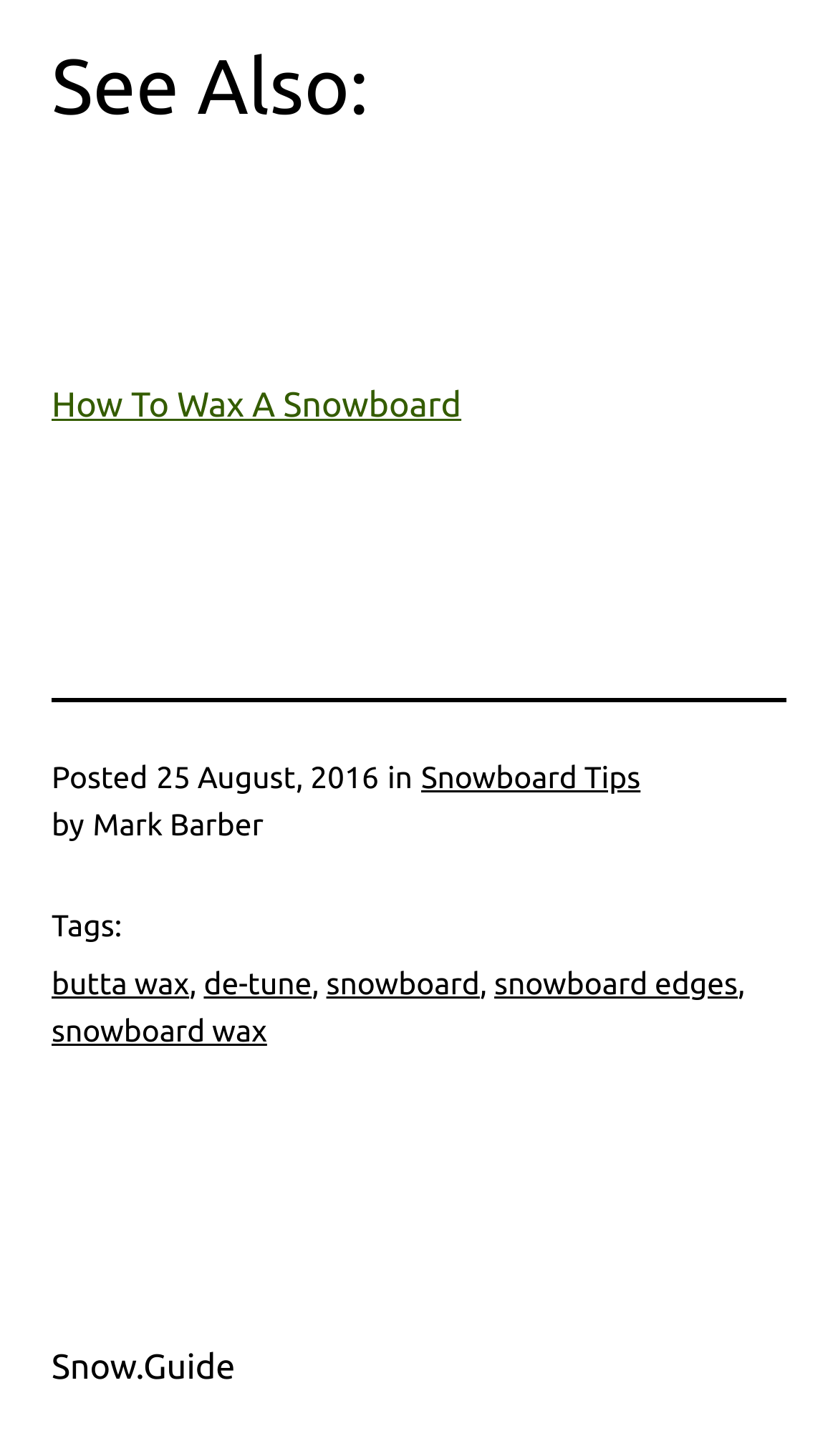What is the name of the website?
From the screenshot, provide a brief answer in one word or phrase.

Snow.Guide